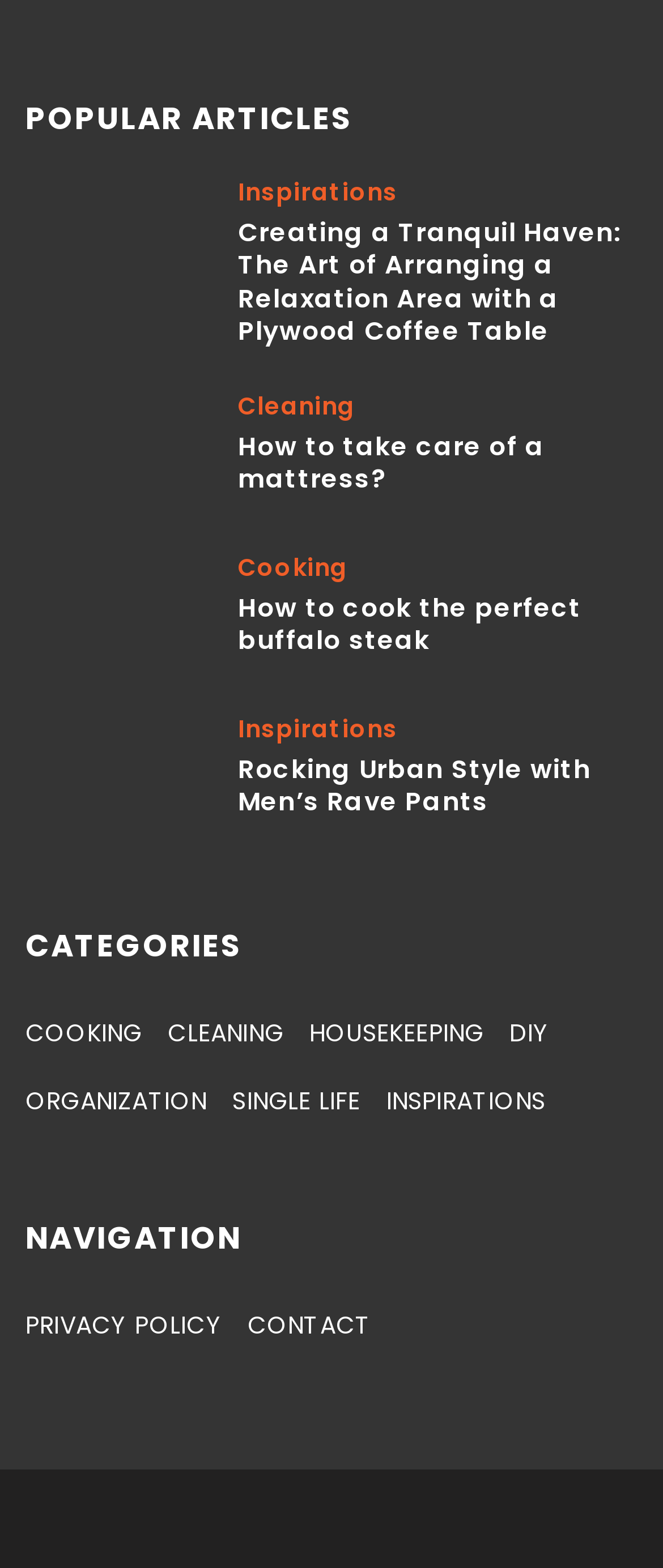Please provide a detailed answer to the question below by examining the image:
What is the category of the article 'Creating a Tranquil Haven: The Art of Arranging a Relaxation Area with a Plywood Coffee Table'?

The article 'Creating a Tranquil Haven: The Art of Arranging a Relaxation Area with a Plywood Coffee Table' is categorized under 'Inspirations' as it is listed under the 'Inspirations' section on the webpage.